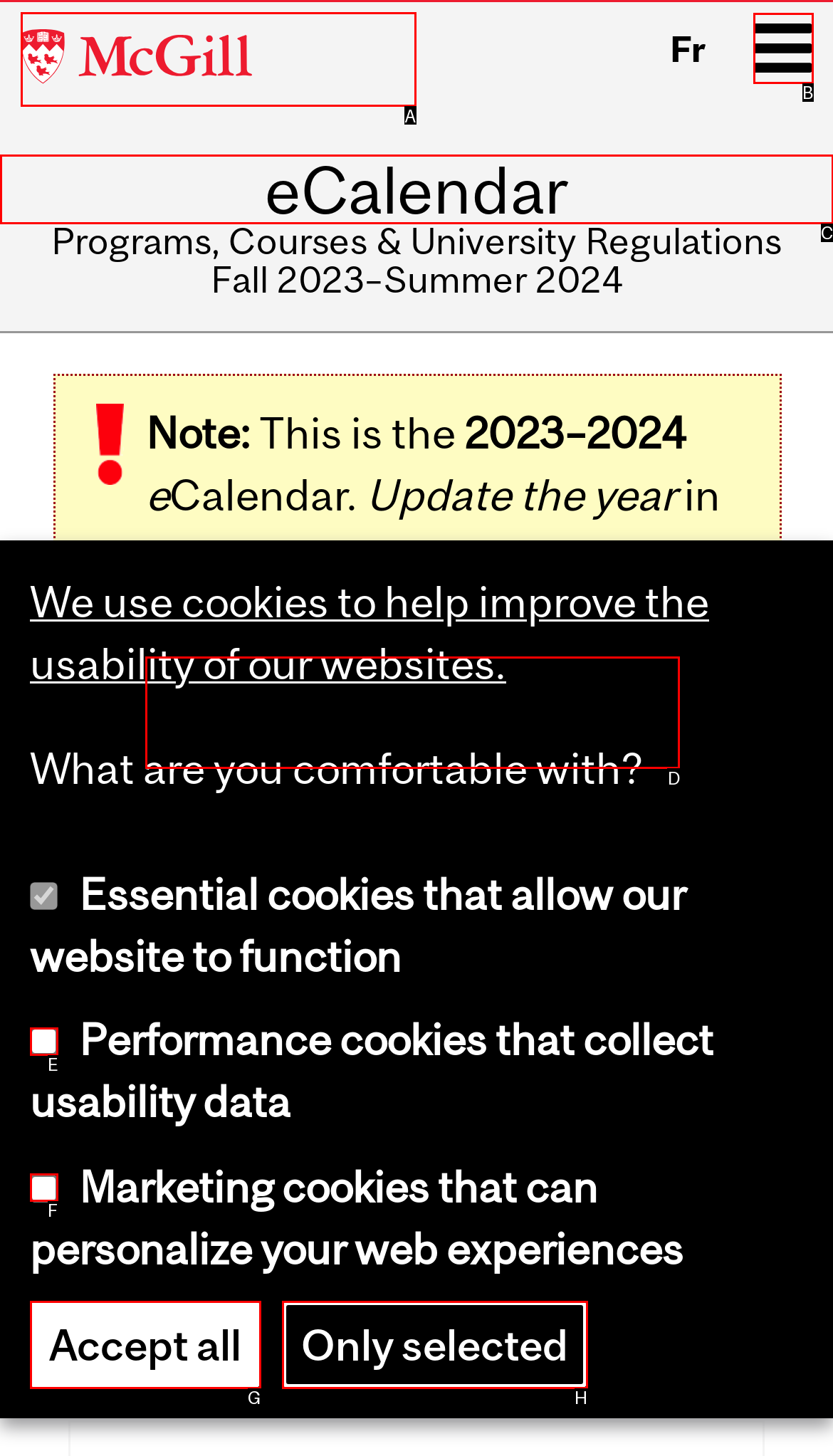Point out the correct UI element to click to carry out this instruction: View jump to the newest eCalendar
Answer with the letter of the chosen option from the provided choices directly.

D